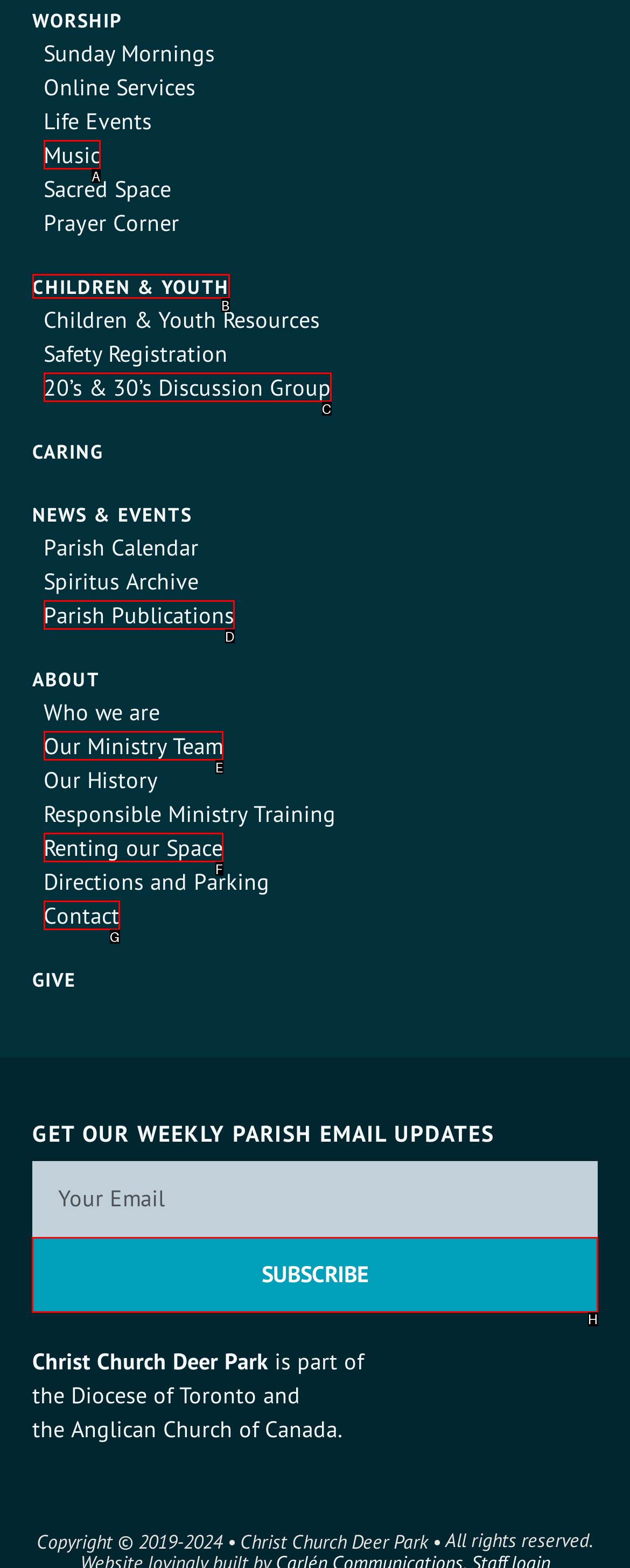Identify the HTML element you need to click to achieve the task: access September 2023 archives. Respond with the corresponding letter of the option.

None